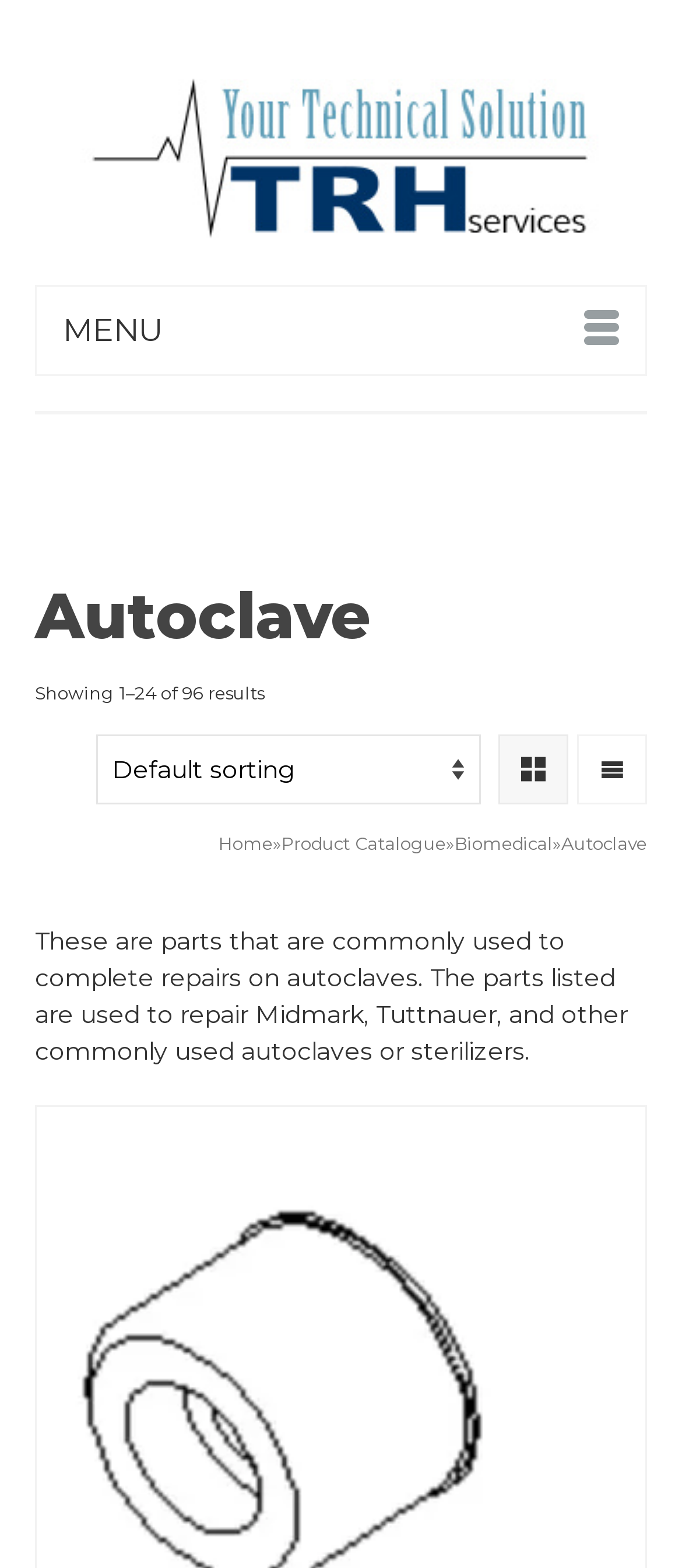Bounding box coordinates should be provided in the format (top-left x, top-left y, bottom-right x, bottom-right y) with all values between 0 and 1. Identify the bounding box for this UI element: title="TRH Services"

[0.051, 0.05, 0.949, 0.153]